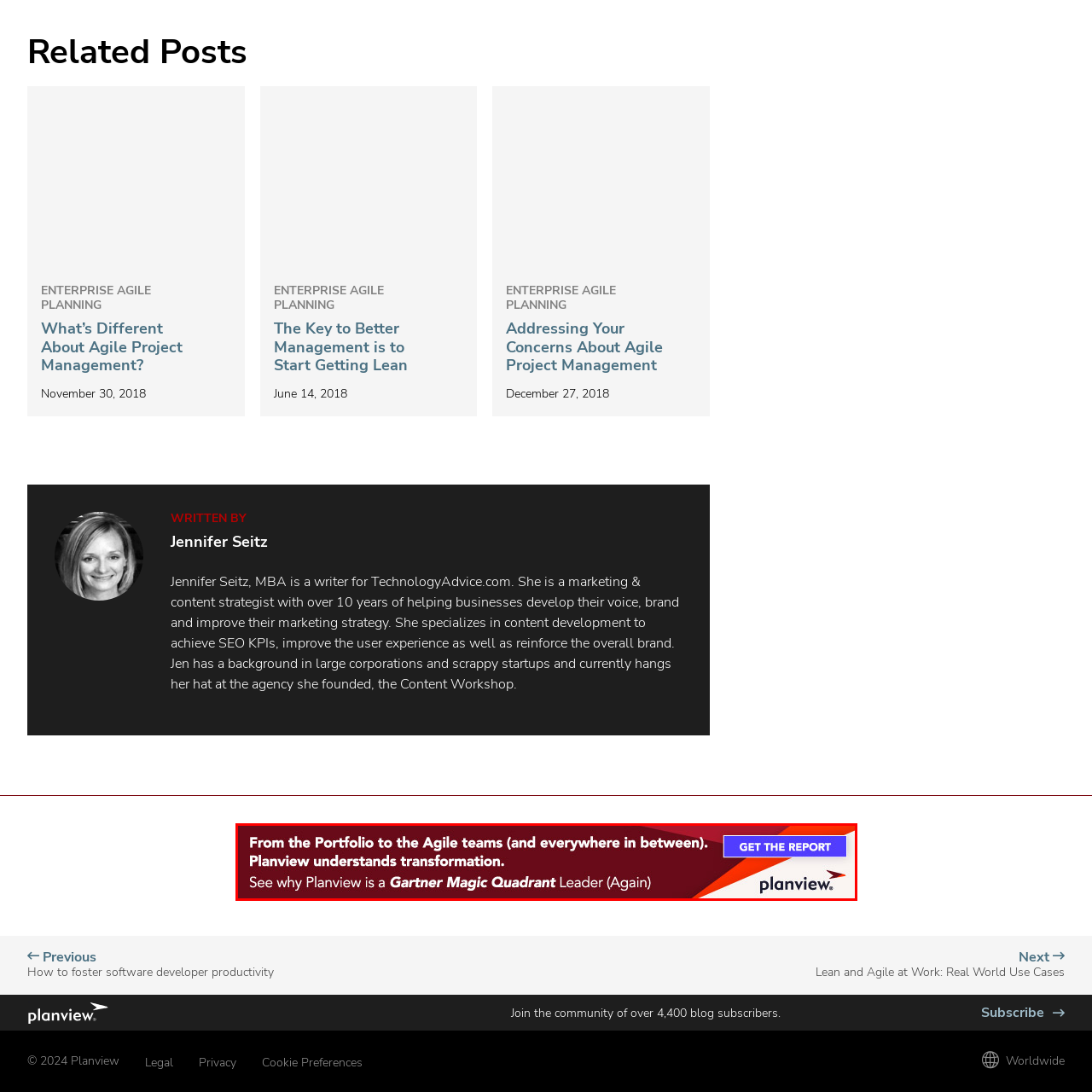What is the purpose of the 'Get the Report' button?
Analyze the image within the red bounding box and respond to the question with a detailed answer derived from the visual content.

The 'Get the Report' button is a call-to-action that invites viewers to explore further, implying that it will provide more information or details about the company's expertise in project transformation.